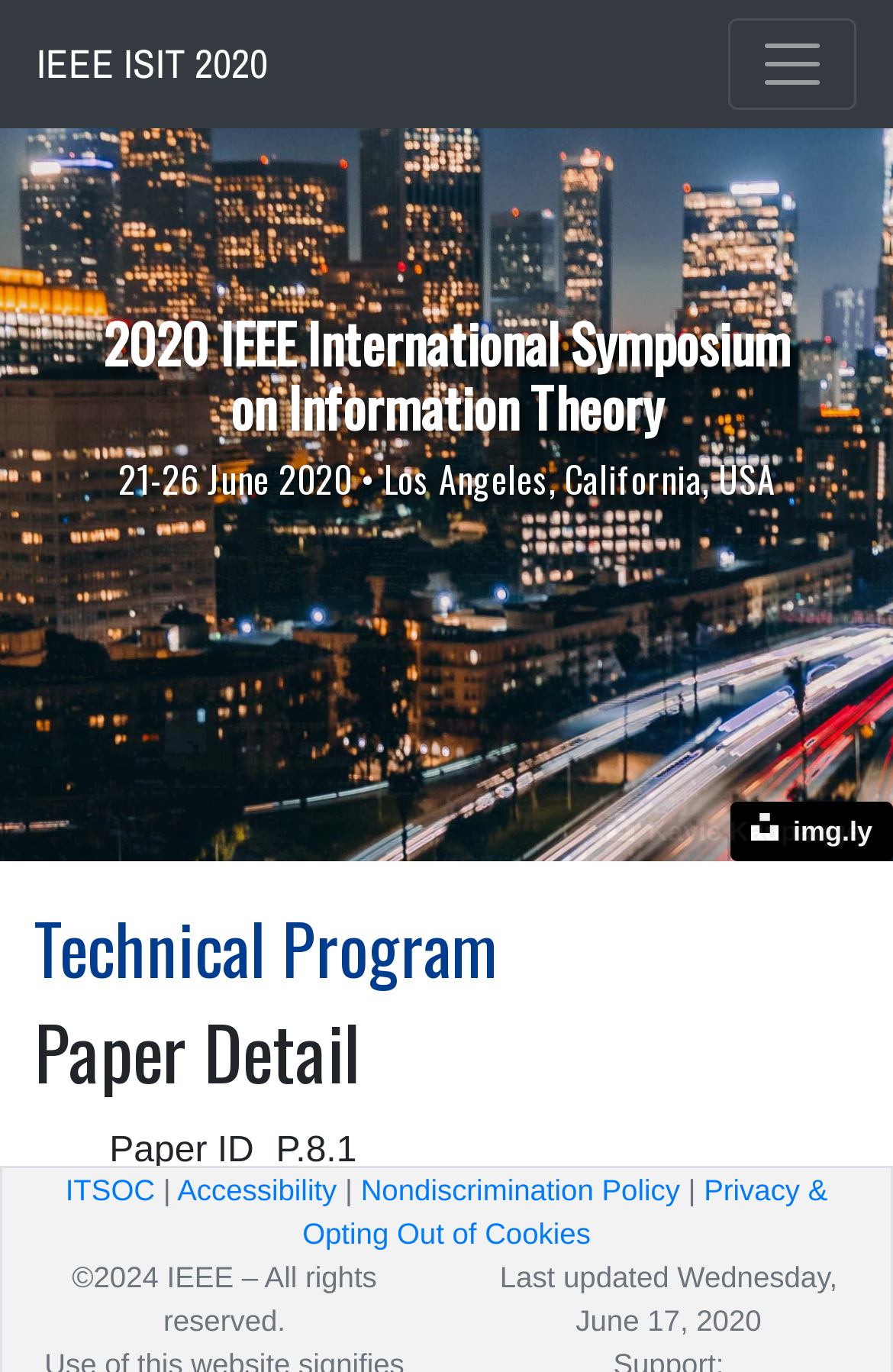Given the description "unsplash-logoKayle Kaupanger", provide the bounding box coordinates of the corresponding UI element.

[0.656, 0.584, 1.0, 0.628]